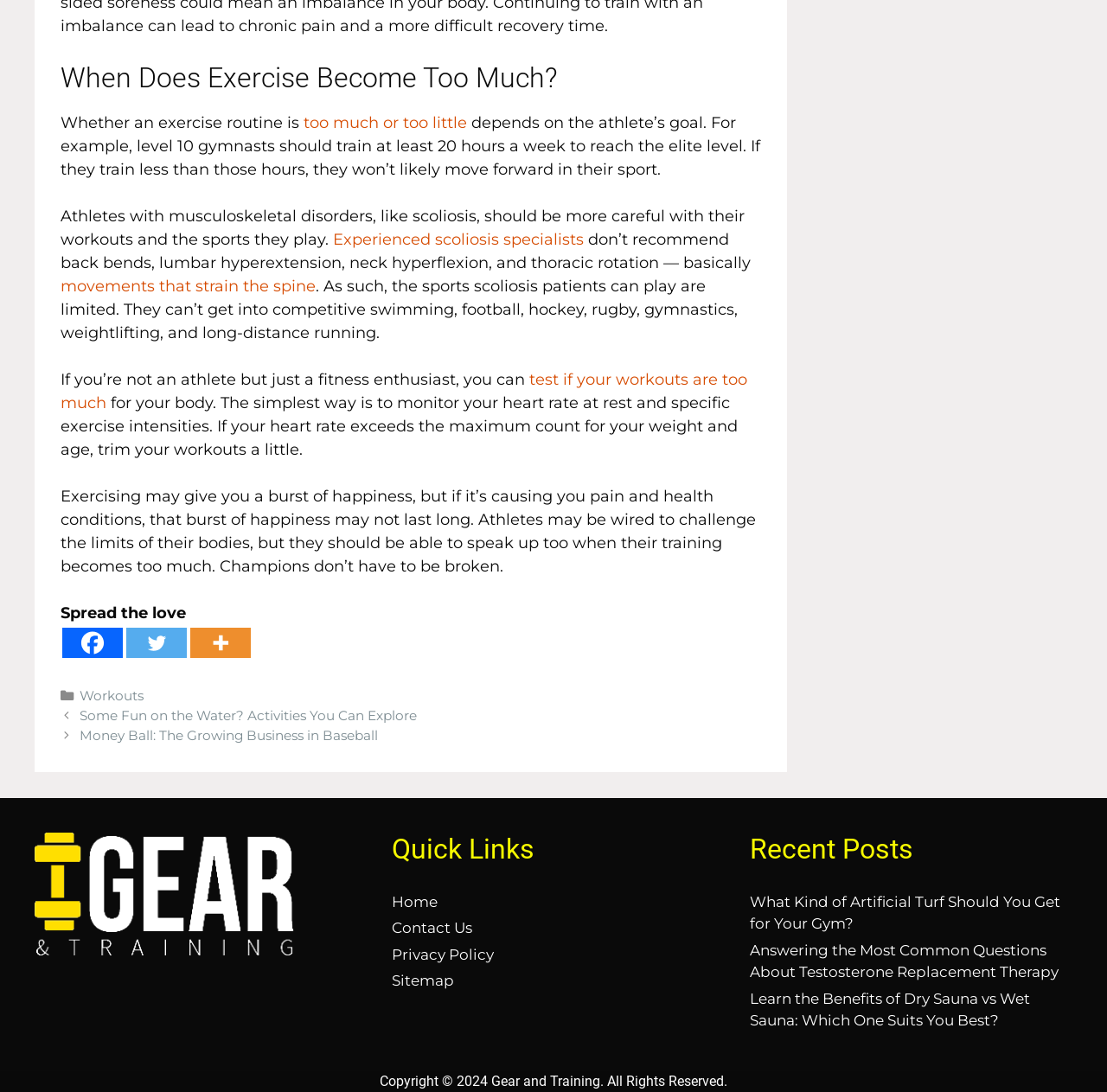Refer to the image and answer the question with as much detail as possible: What is the recommended maximum heart rate for exercise?

The article mentions monitoring heart rate at rest and specific exercise intensities to determine if workouts are too much, but it does not provide a specific recommended maximum heart rate.